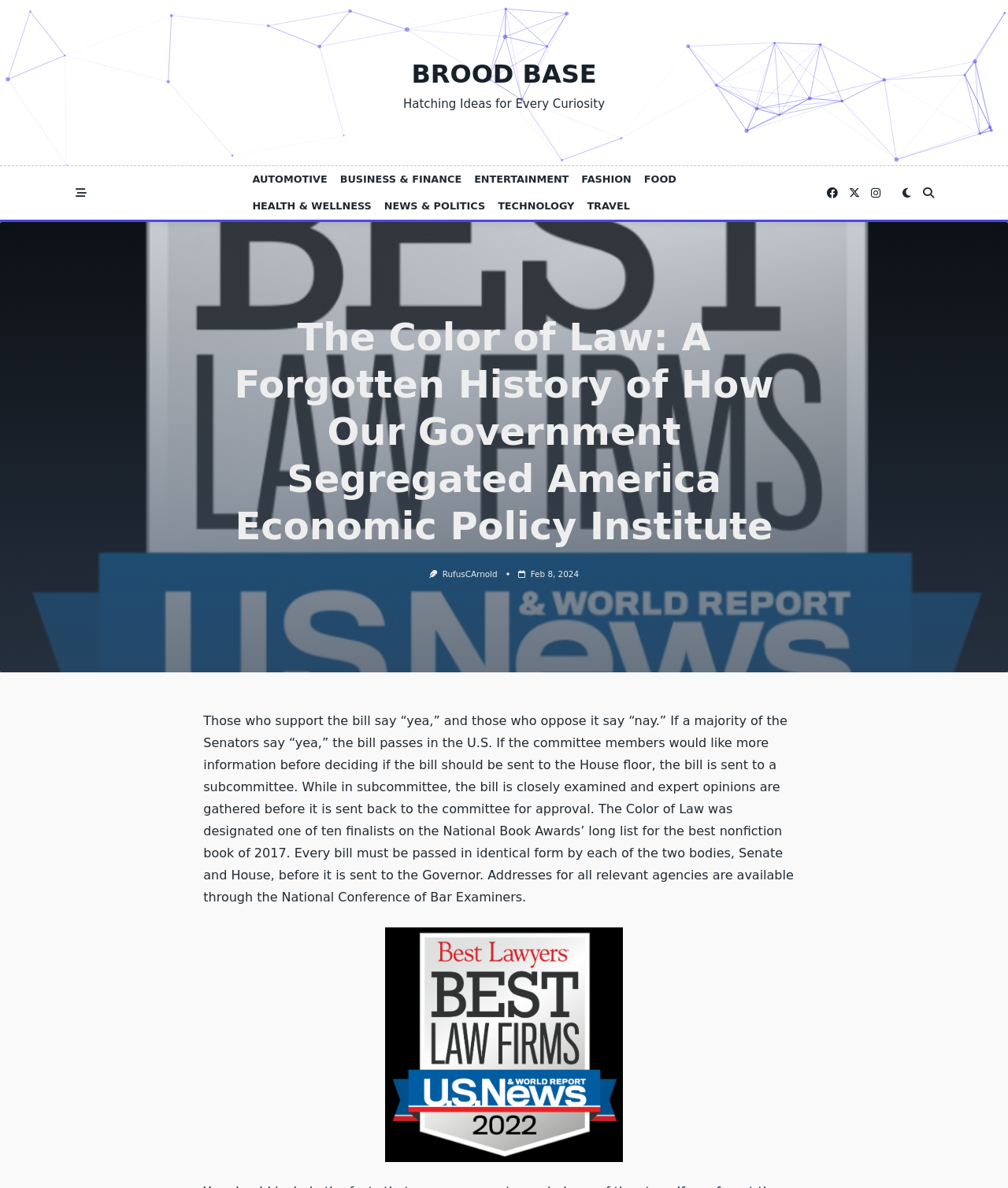Locate the bounding box coordinates of the UI element described by: "Jim Davis". Provide the coordinates as four float numbers between 0 and 1, formatted as [left, top, right, bottom].

None